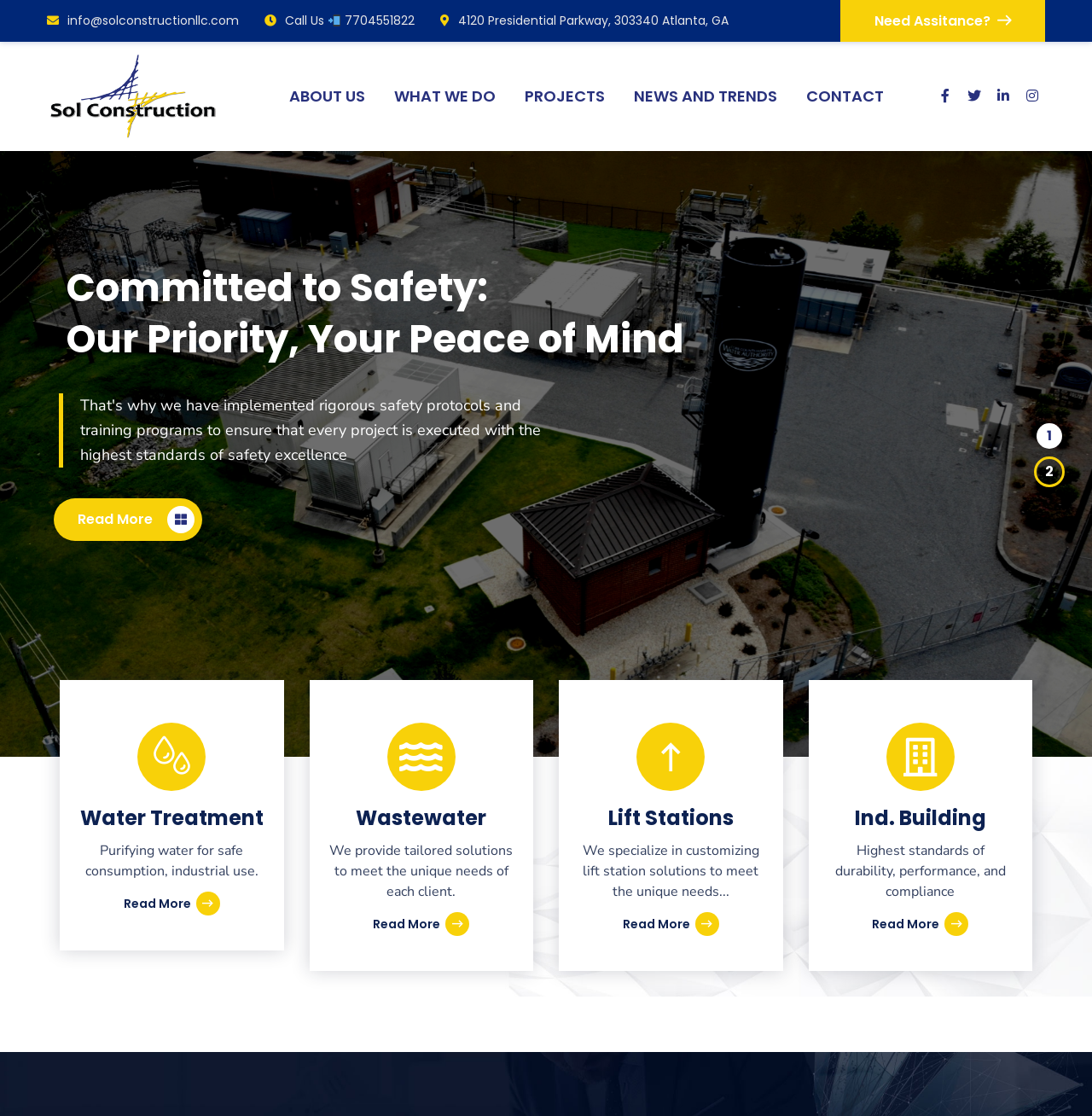What are the services provided by Sol Construction?
Answer the question using a single word or phrase, according to the image.

Water Treatment, Wastewater, Lift Stations, etc.